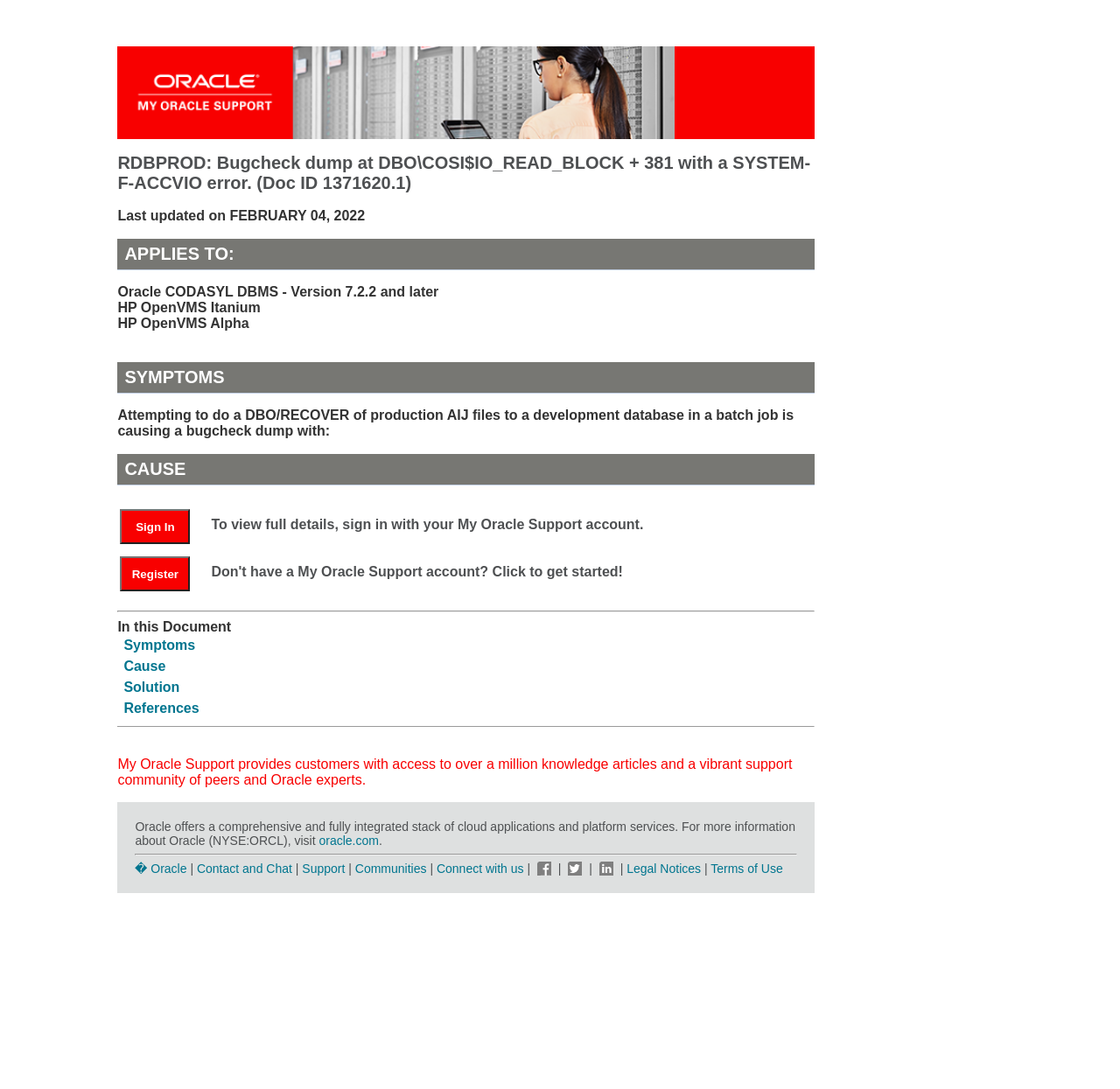Answer succinctly with a single word or phrase:
What is the error type mentioned in the symptoms section?

SYSTEM-F-ACCVIO